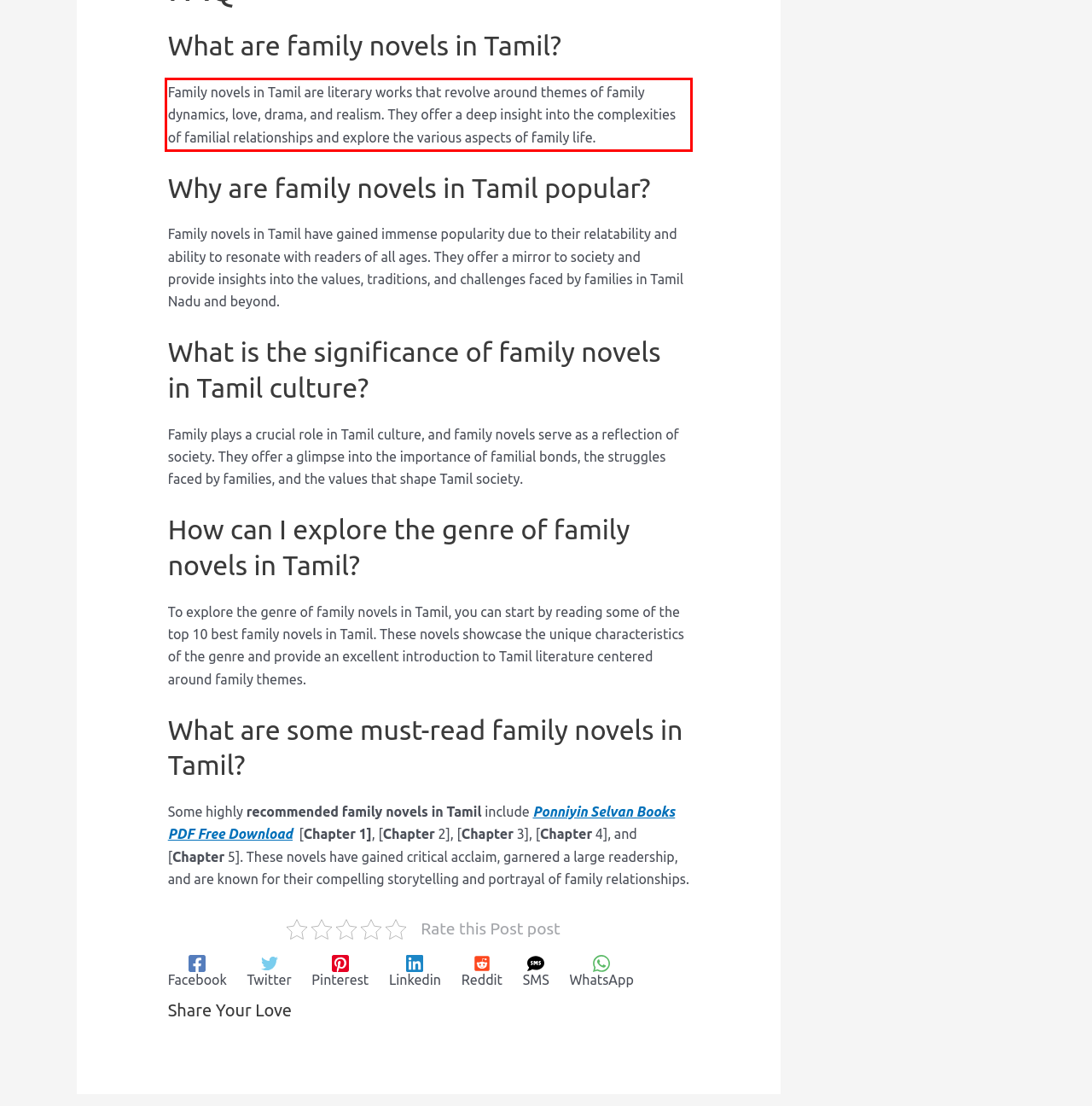Given a webpage screenshot with a red bounding box, perform OCR to read and deliver the text enclosed by the red bounding box.

Family novels in Tamil are literary works that revolve around themes of family dynamics, love, drama, and realism. They offer a deep insight into the complexities of familial relationships and explore the various aspects of family life.